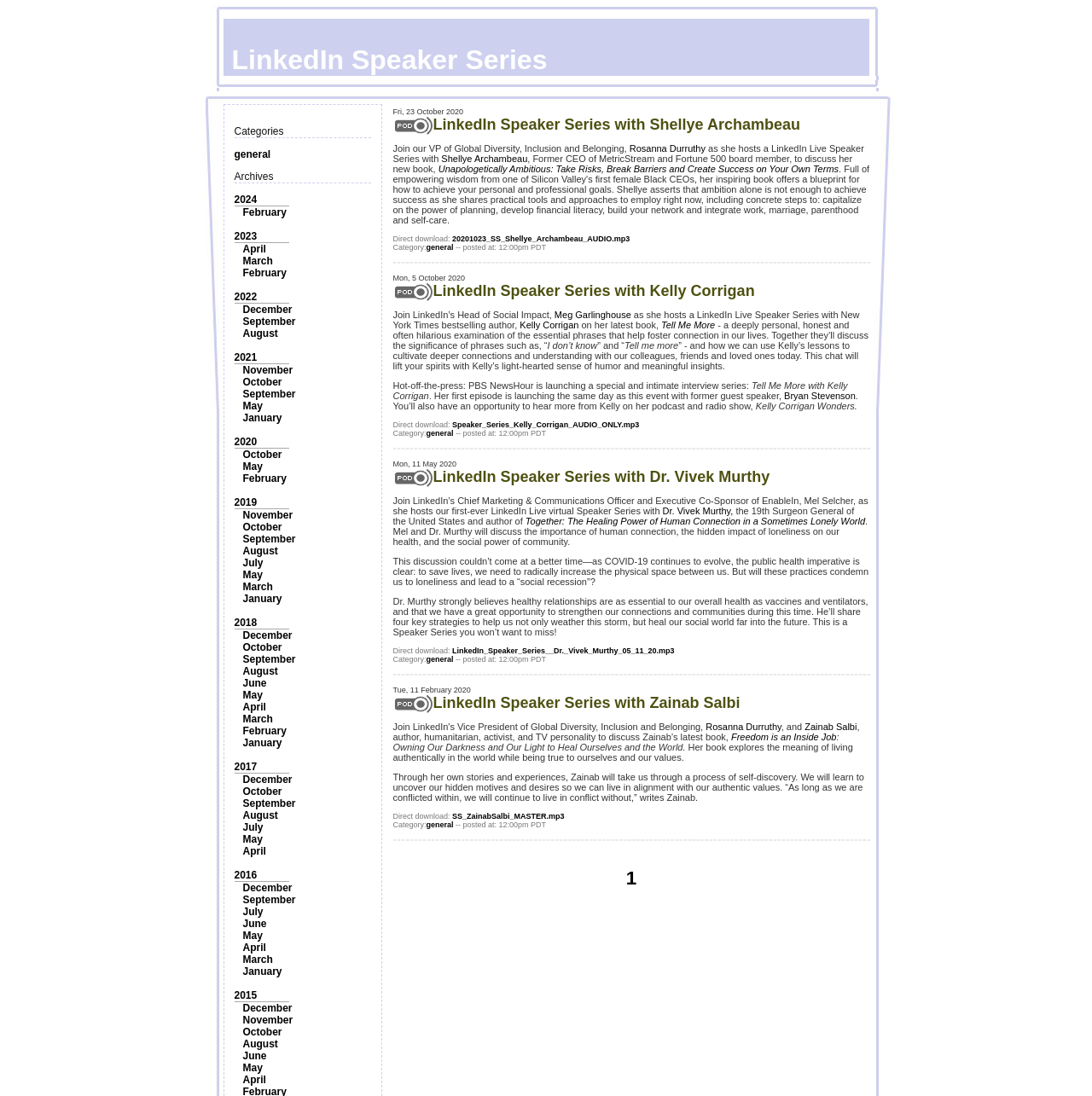Please answer the following query using a single word or phrase: 
What is the category of the LinkedIn Speaker Series with Shellye Archambeau?

general